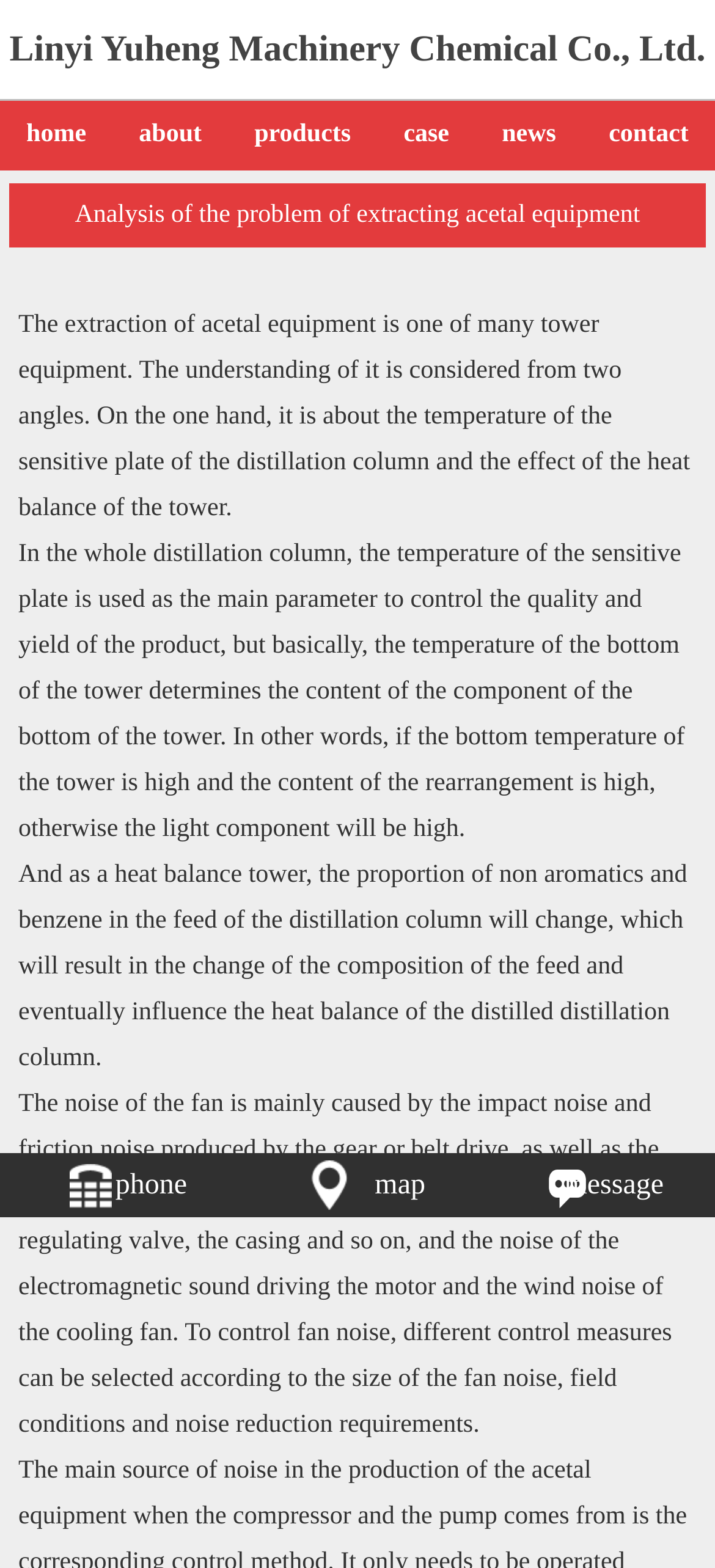What causes the noise of the fan?
Provide a well-explained and detailed answer to the question.

The text explains that the noise of the fan is mainly caused by the impact noise and friction noise produced by the gear or belt drive, as well as other factors such as the vibration of the exhaust pipe and the pressure regulating valve.